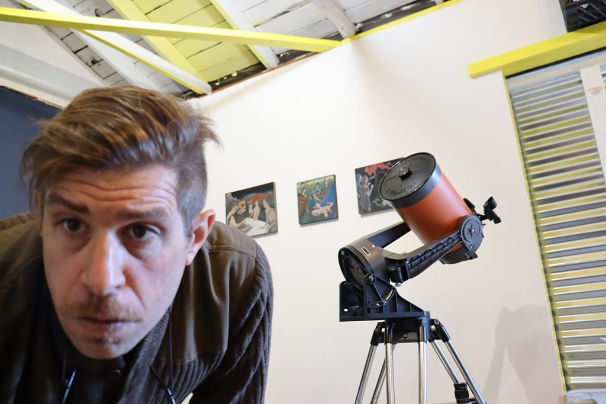What color are the ceiling beams?
Look at the image and answer the question with a single word or phrase.

Yellow